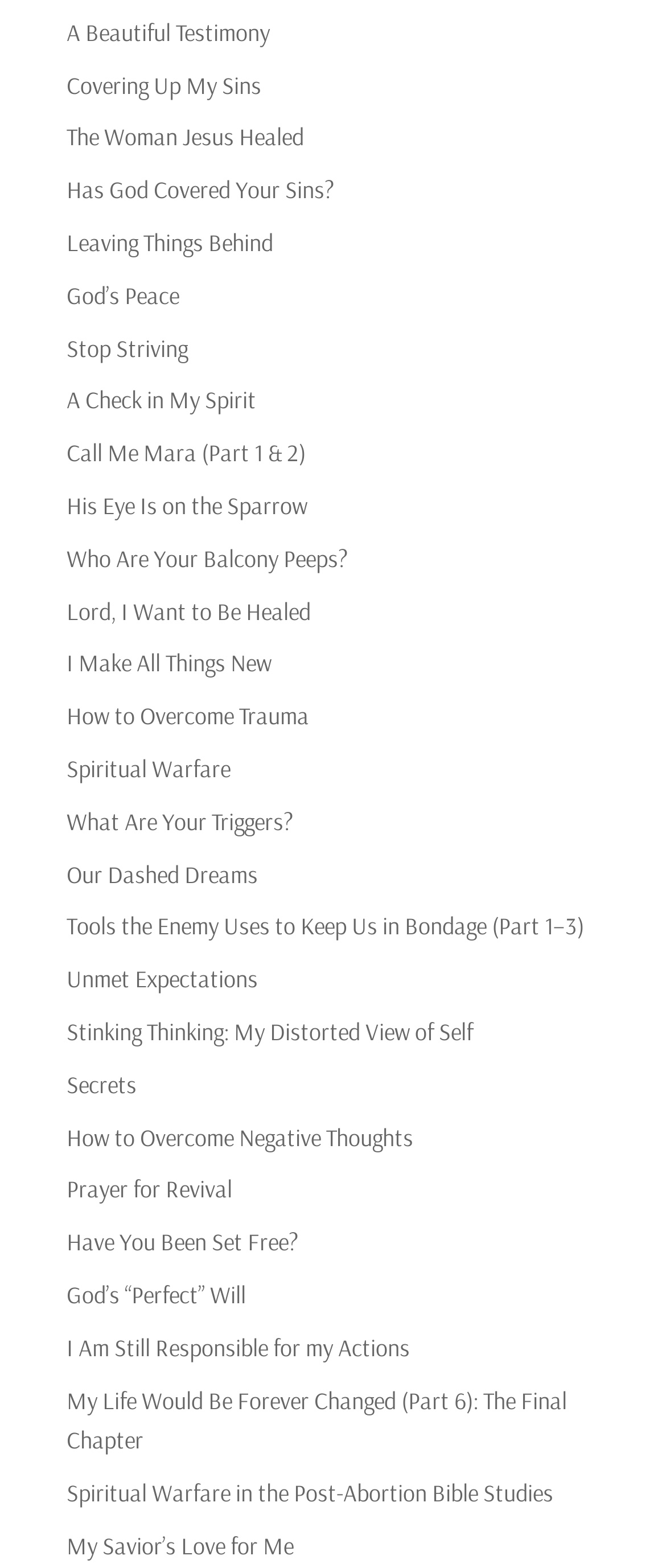Respond to the question below with a single word or phrase:
What is the title of the first link?

A Beautiful Testimony